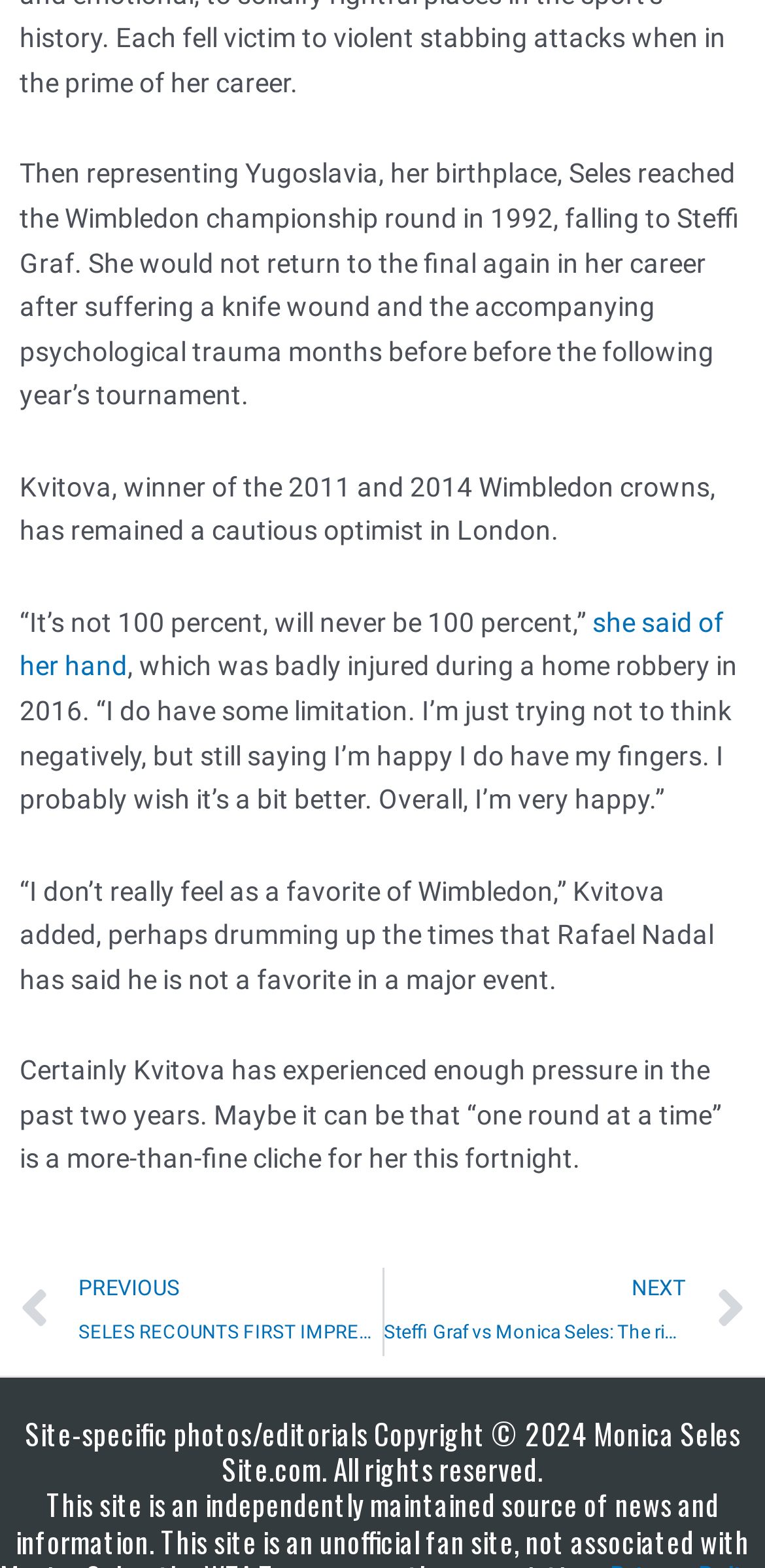Who is the winner of the 2011 and 2014 Wimbledon crowns?
Please provide a single word or phrase as your answer based on the screenshot.

Kvitova